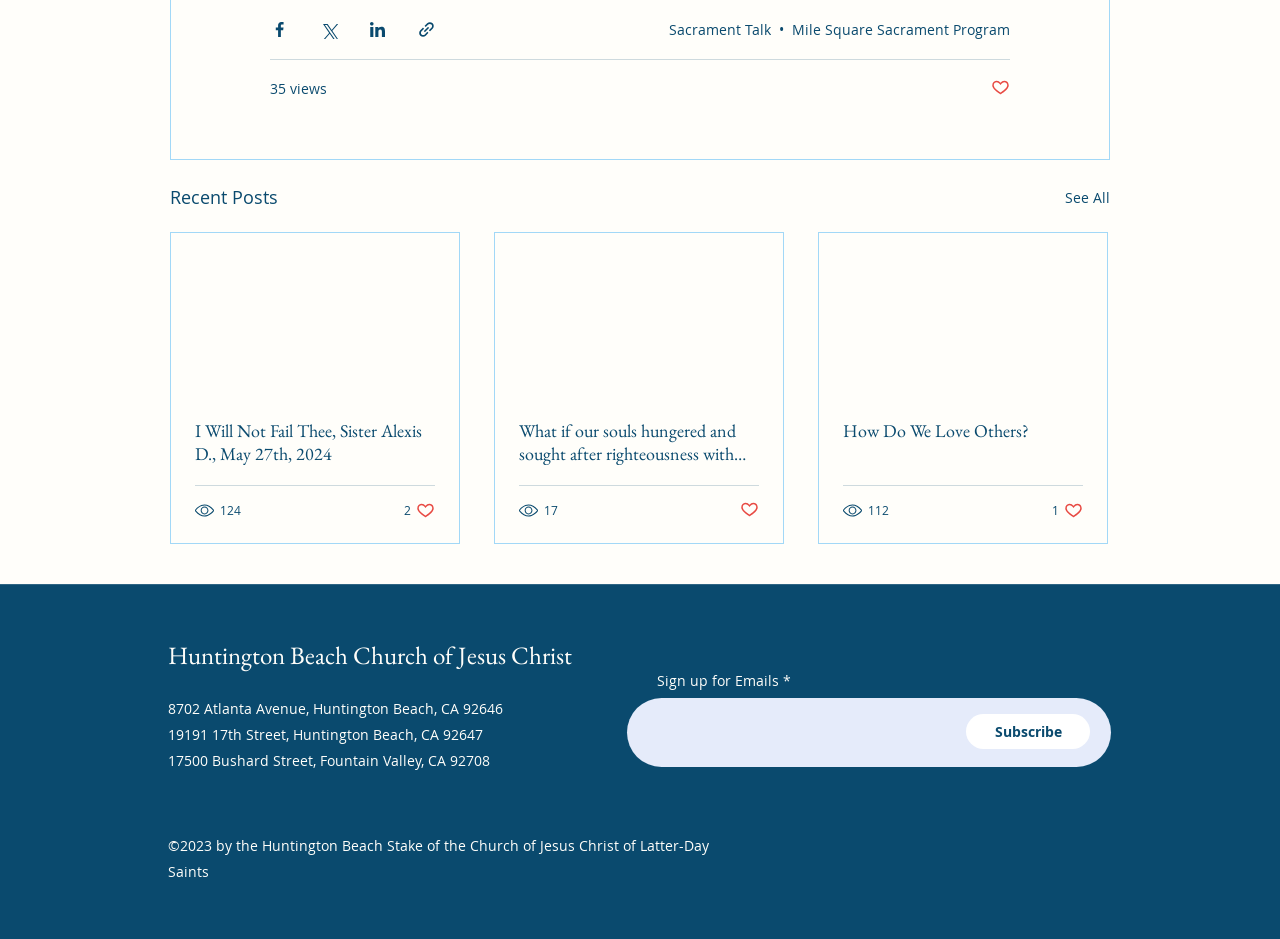Please examine the image and answer the question with a detailed explanation:
What is the address of the church?

I found the answer by looking at the link with the text '8702 Atlanta Avenue, Huntington Beach, CA 92646 19191 17th Street, Huntington Beach, CA 92647 17500 Bushard Street, Fountain Valley, CA 92708' located at the bottom of the webpage.